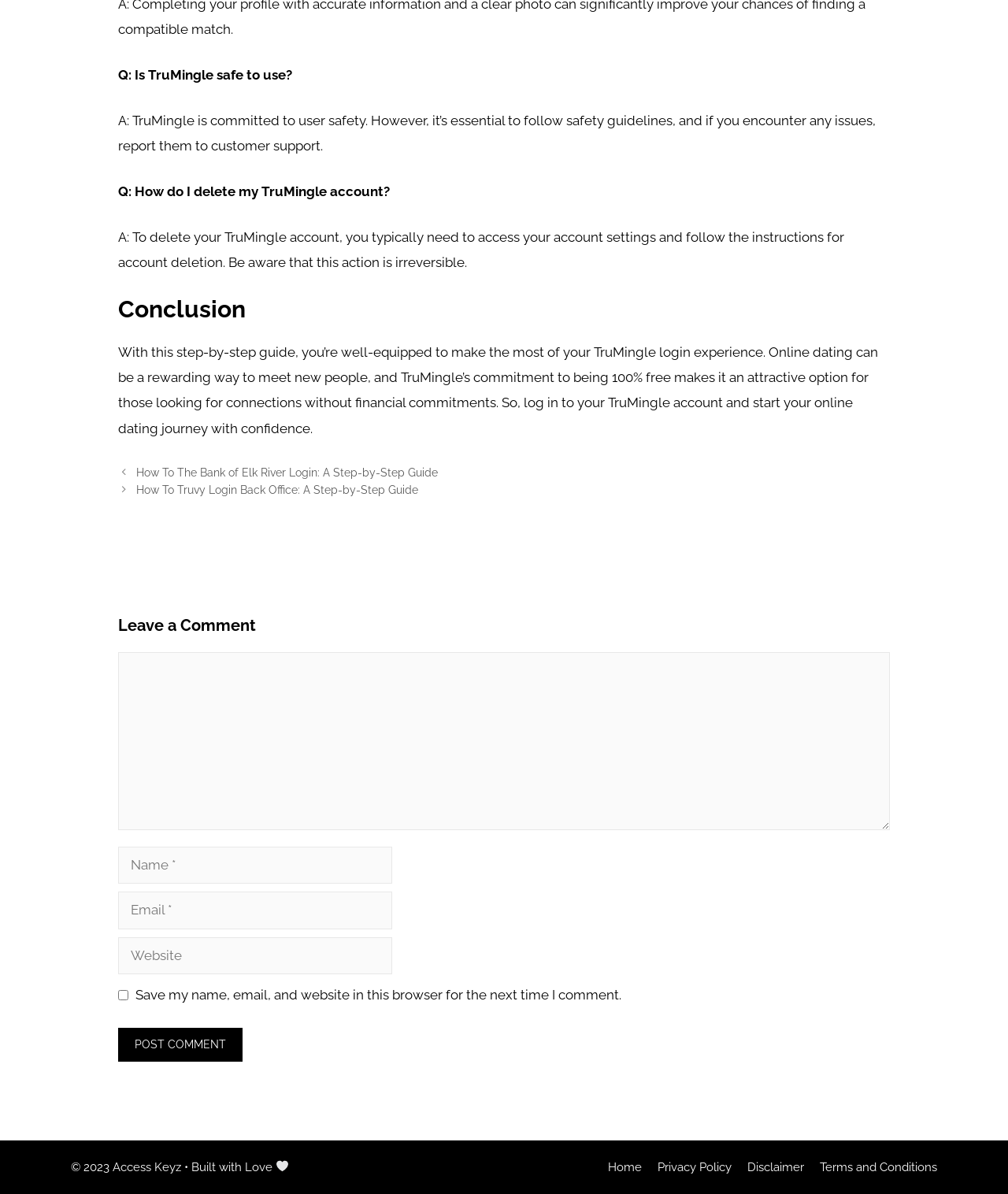What is the name of the website mentioned in the conclusion?
Based on the image, provide your answer in one word or phrase.

TruMingle